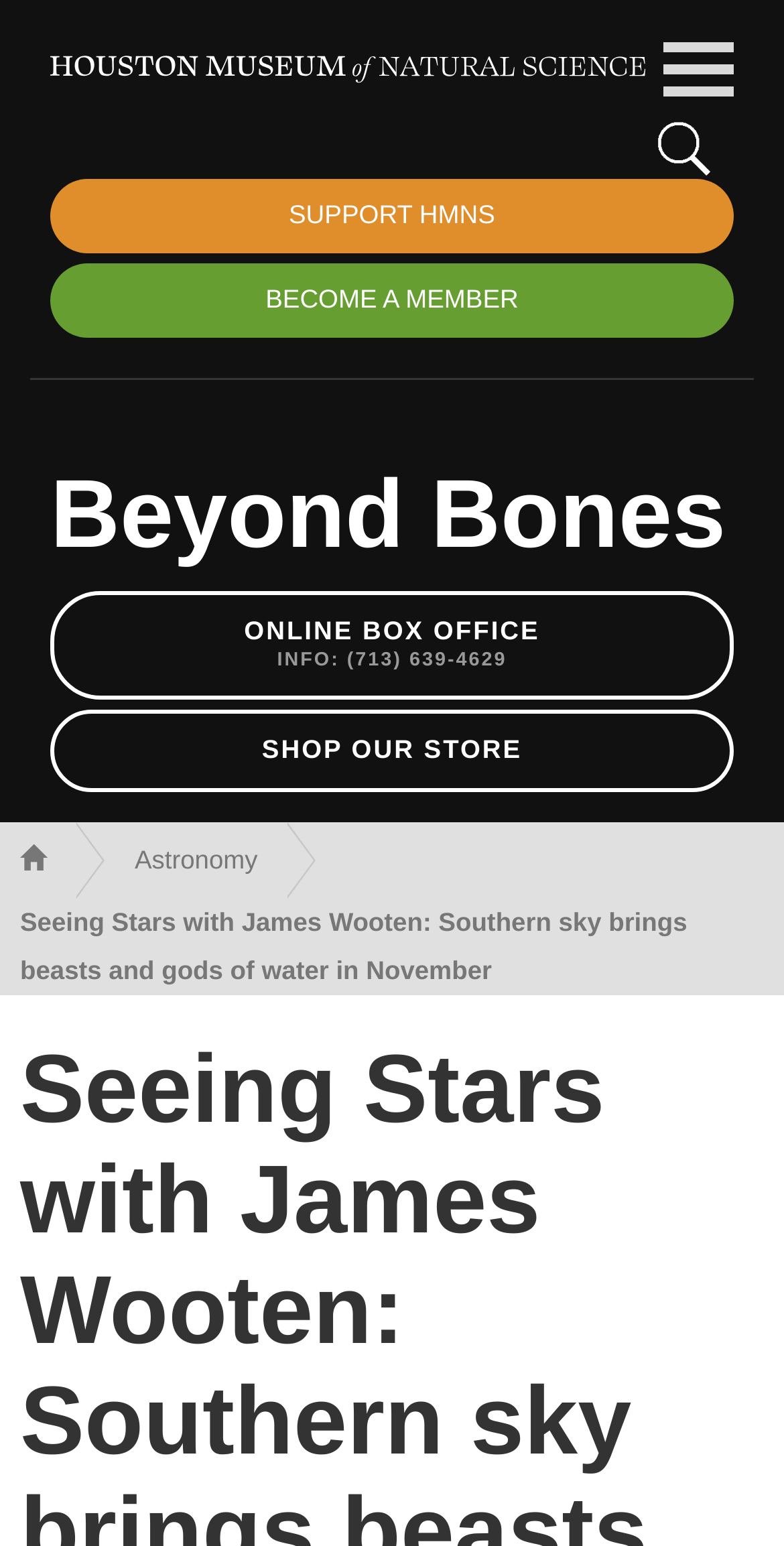Identify the bounding box coordinates of the element that should be clicked to fulfill this task: "Click the link to SUPPORT HMNS". The coordinates should be provided as four float numbers between 0 and 1, i.e., [left, top, right, bottom].

[0.064, 0.116, 0.936, 0.164]